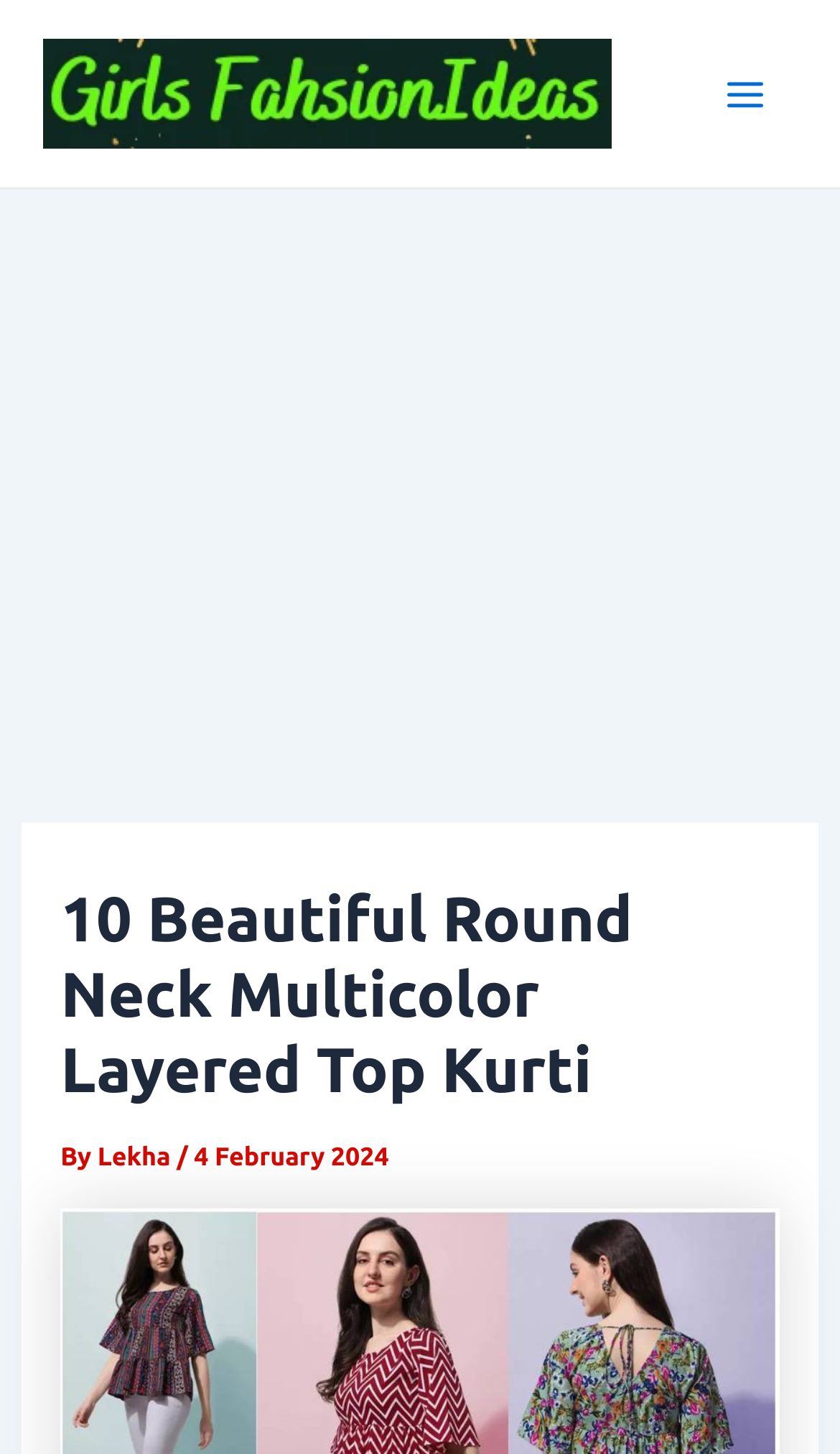Using the information in the image, give a detailed answer to the following question: When was the article published?

The publication date of the article is mentioned below the main heading, next to the author's name. It is written as '4 February 2024'.